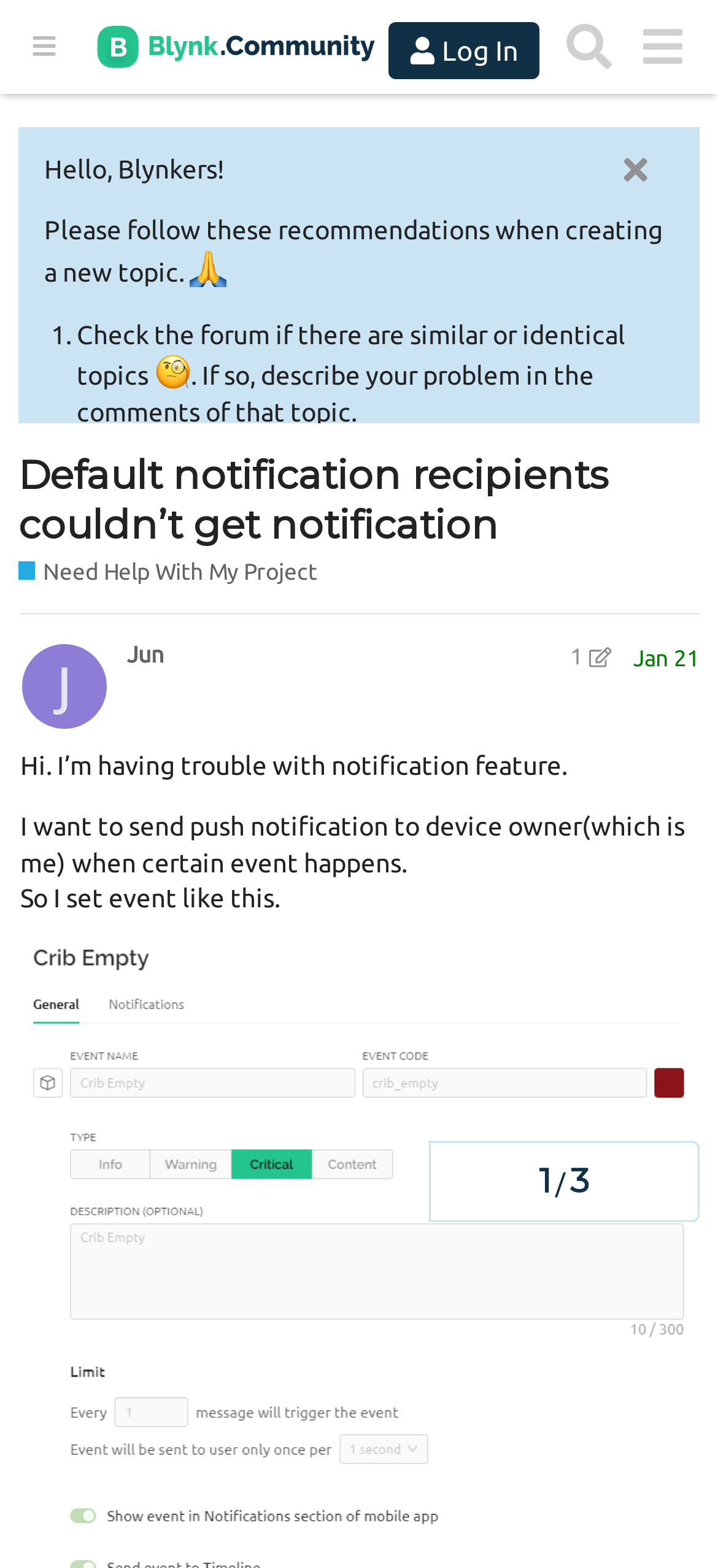Determine the bounding box coordinates of the clickable region to execute the instruction: "Learn about Pilot Productions". The coordinates should be four float numbers between 0 and 1, denoted as [left, top, right, bottom].

None